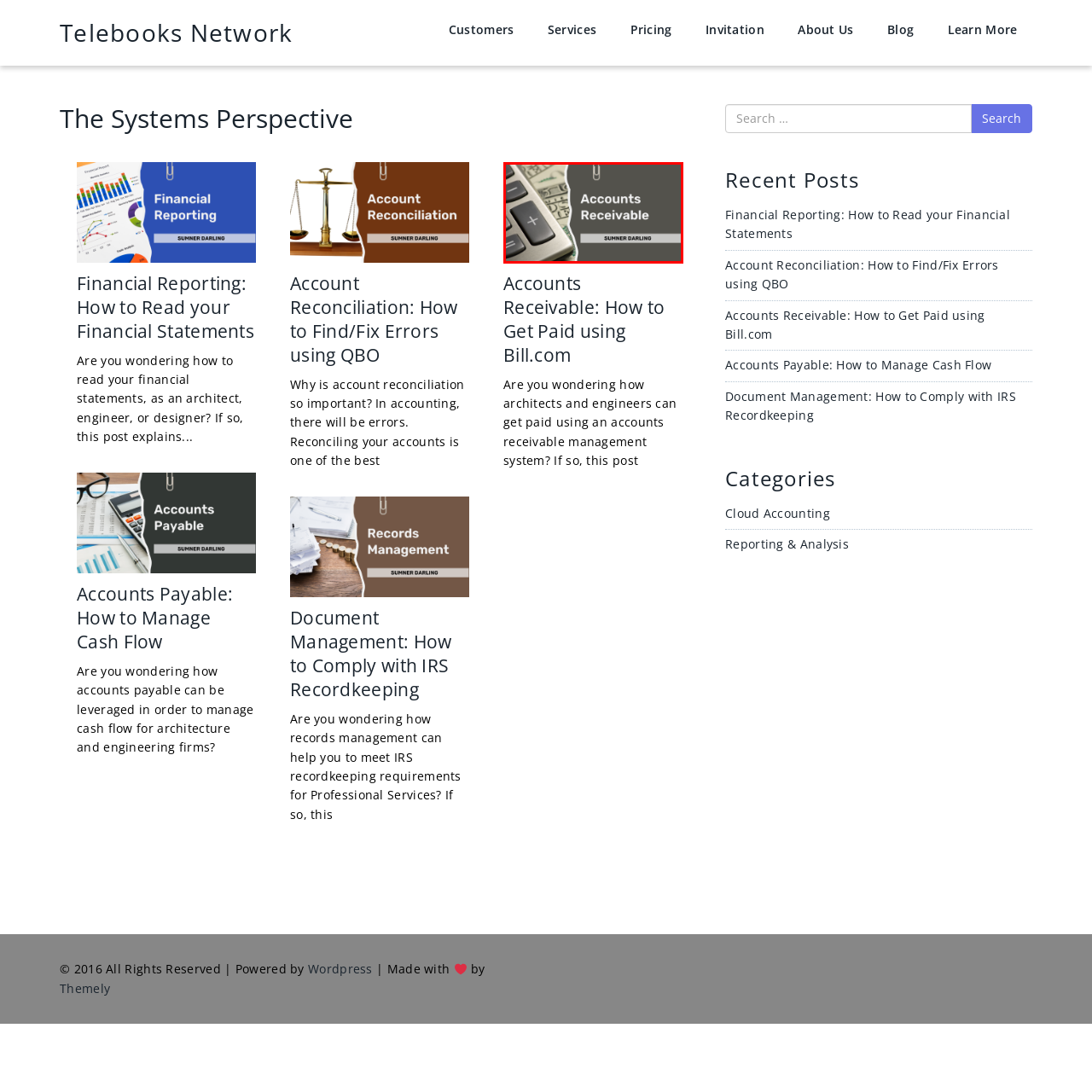What object is shown to the left of the title?
Concentrate on the image bordered by the red bounding box and offer a comprehensive response based on the image details.

The object shown to the left of the title is a calculator, which symbolizes financial calculations and reinforces the theme of accounting, suggesting that the image is related to managing finances.